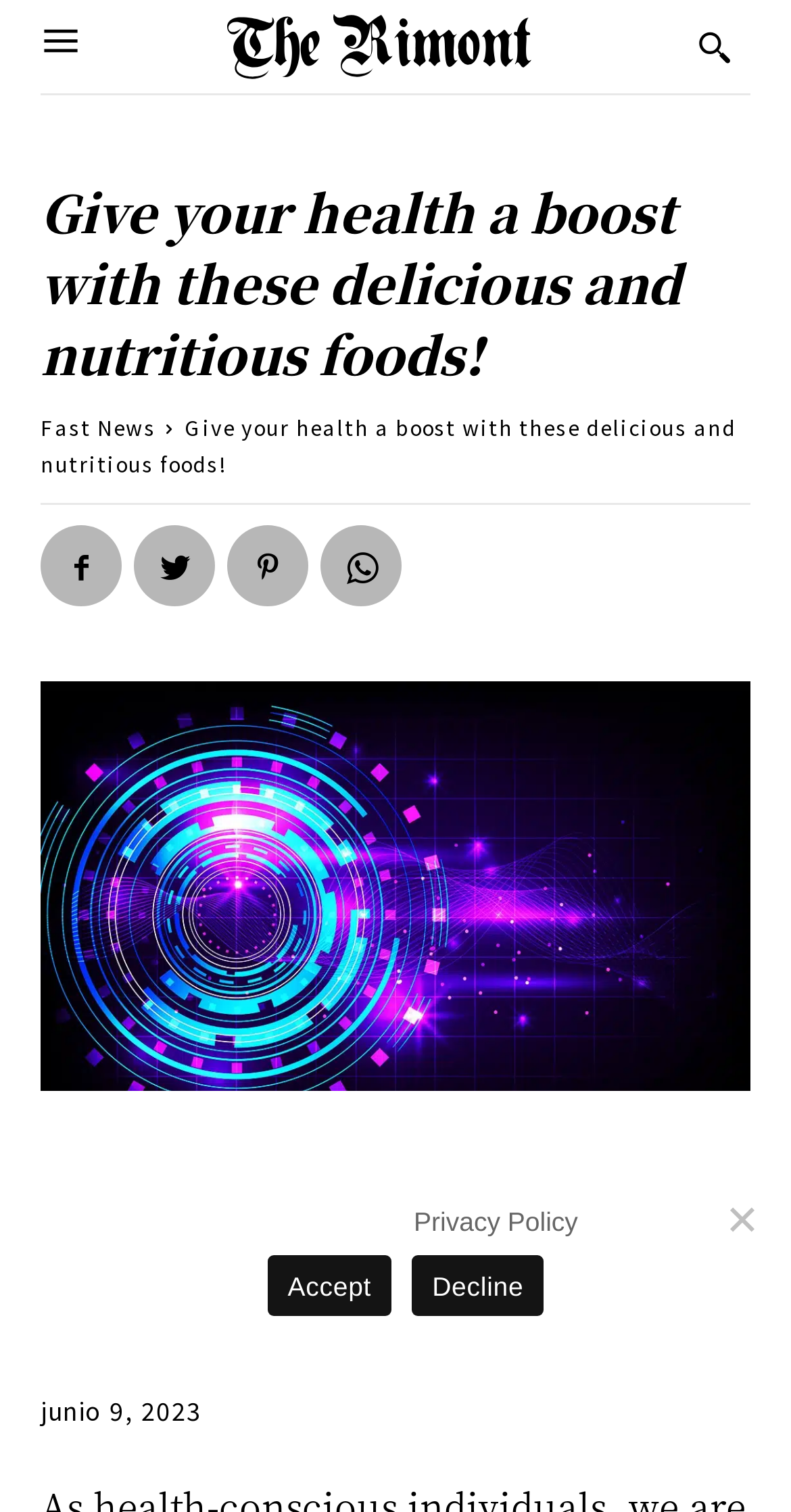Using the description: "WhatsApp", determine the UI element's bounding box coordinates. Ensure the coordinates are in the format of four float numbers between 0 and 1, i.e., [left, top, right, bottom].

[0.405, 0.347, 0.508, 0.401]